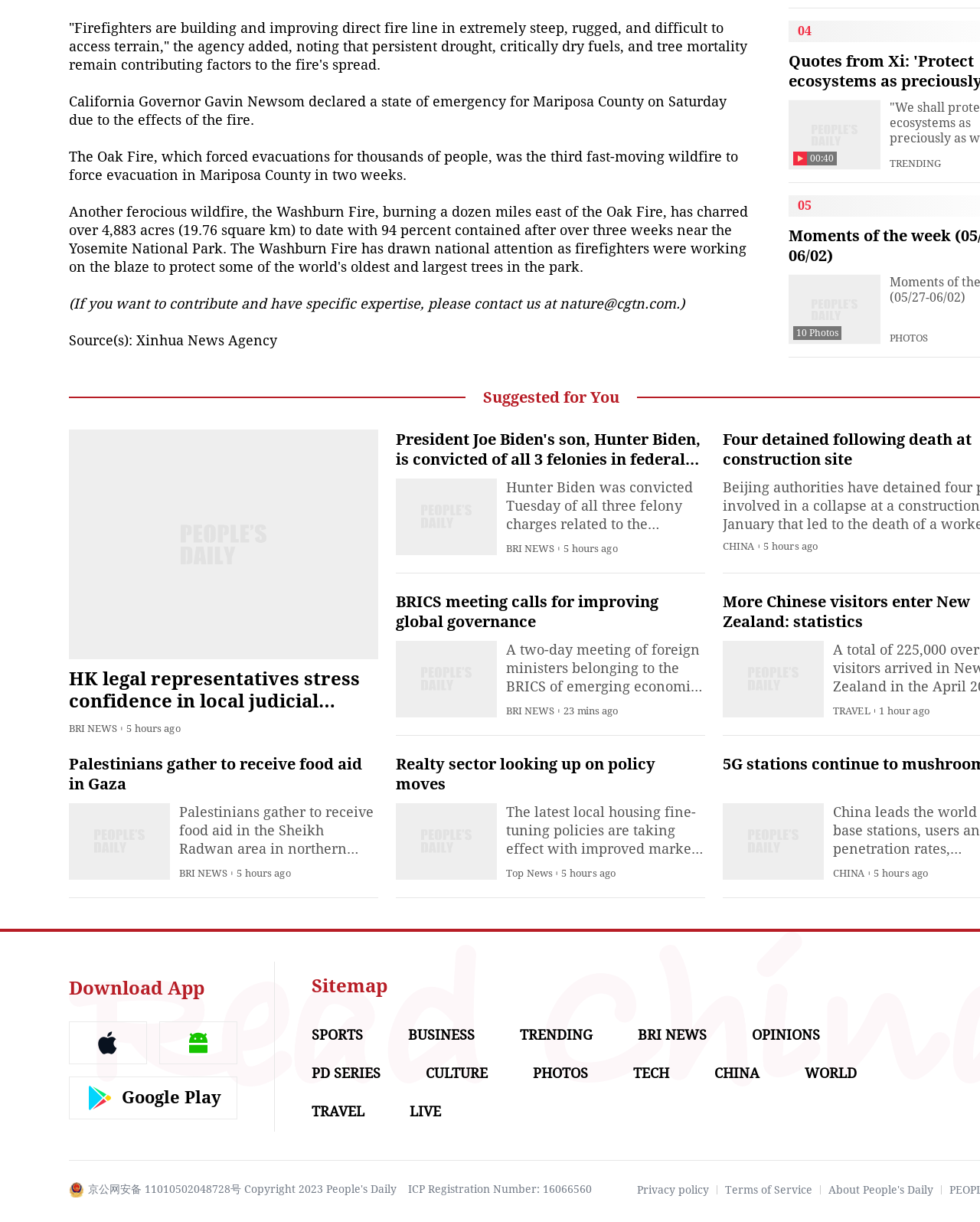What is the name of the app that can be downloaded?
Give a comprehensive and detailed explanation for the question.

The name of the app that can be downloaded is People's Daily English language App, which is mentioned in the link elements with the text 'People's Daily English language App - Homepage - Breaking News, China News, World News and Video' and the bounding box coordinates [0.07, 0.836, 0.15, 0.871] and [0.163, 0.836, 0.242, 0.871].